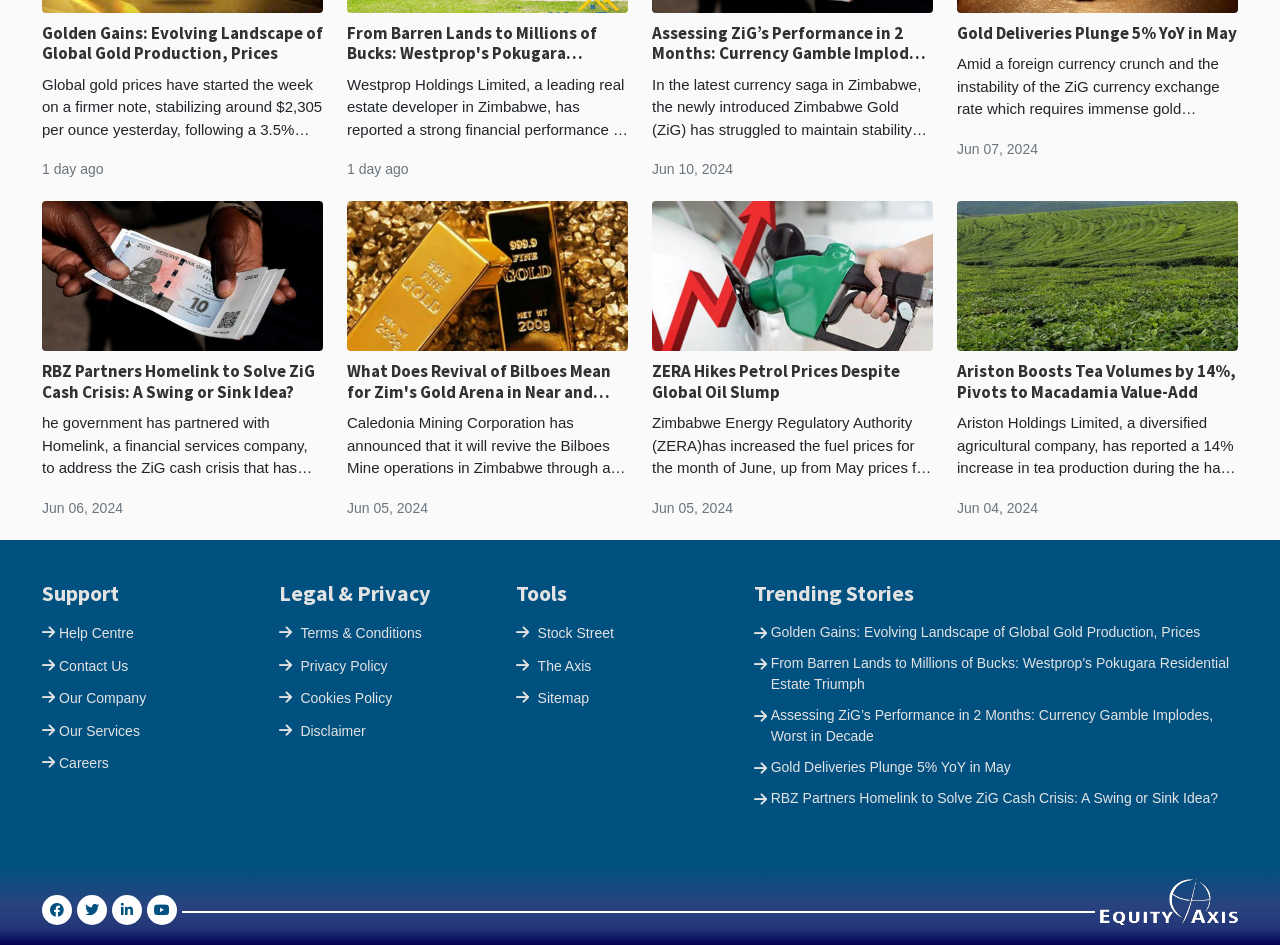Locate the bounding box coordinates of the element that needs to be clicked to carry out the instruction: "Read the article about Golden Gains". The coordinates should be given as four float numbers ranging from 0 to 1, i.e., [left, top, right, bottom].

[0.033, 0.024, 0.252, 0.068]